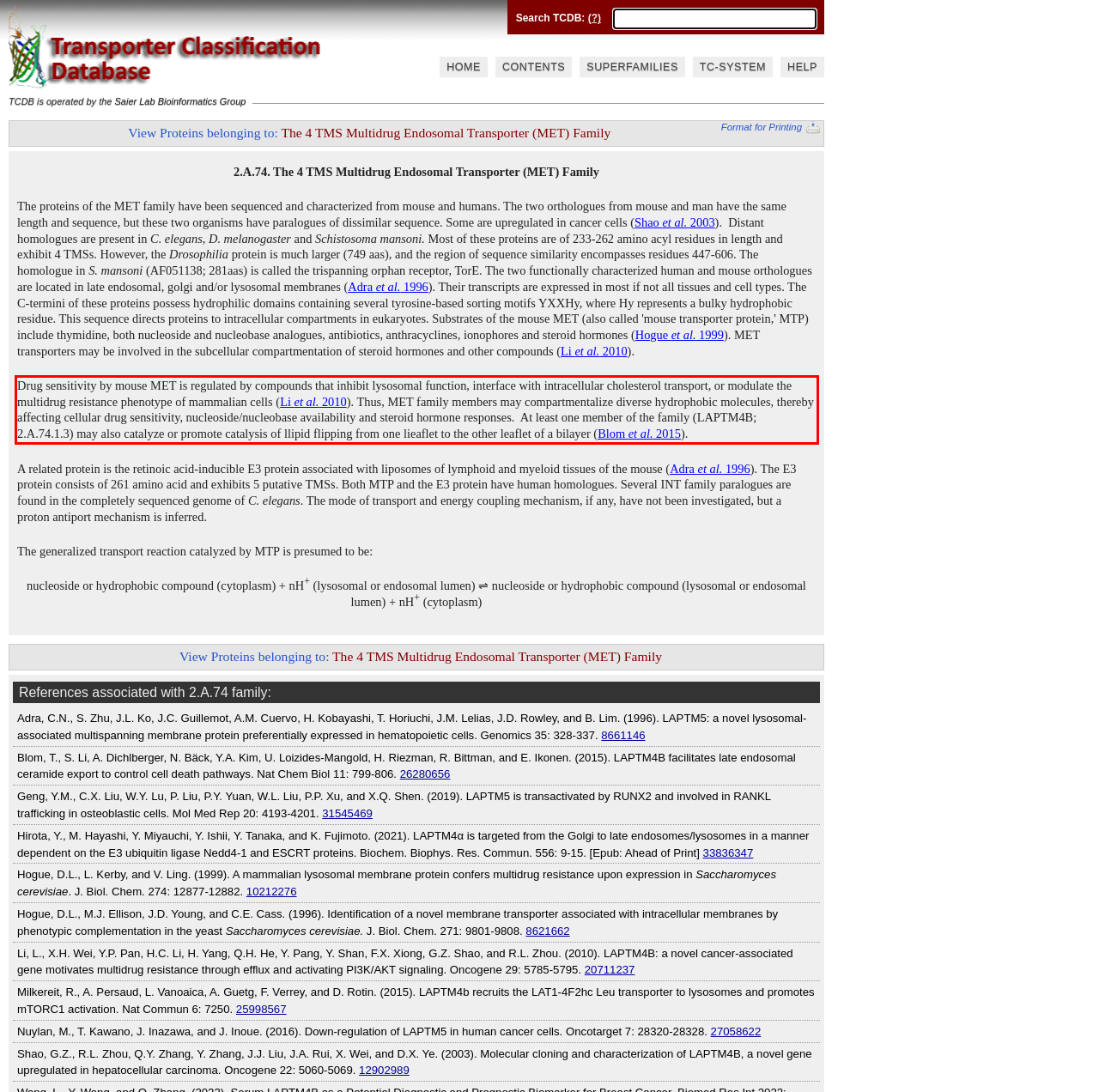Observe the screenshot of the webpage that includes a red rectangle bounding box. Conduct OCR on the content inside this red bounding box and generate the text.

Drug sensitivity by mouse MET is regulated by compounds that inhibit lysosomal function, interface with intracellular cholesterol transport, or modulate the multidrug resistance phenotype of mammalian cells (Li et al. 2010). Thus, MET family members may compartmentalize diverse hydrophobic molecules, thereby affecting cellular drug sensitivity, nucleoside/nucleobase availability and steroid hormone responses. At least one member of the family (LAPTM4B; 2.A.74.1.3) may also catalyze or promote catalysis of llipid flipping from one lieaflet to the other leaflet of a bilayer (Blom et al. 2015).